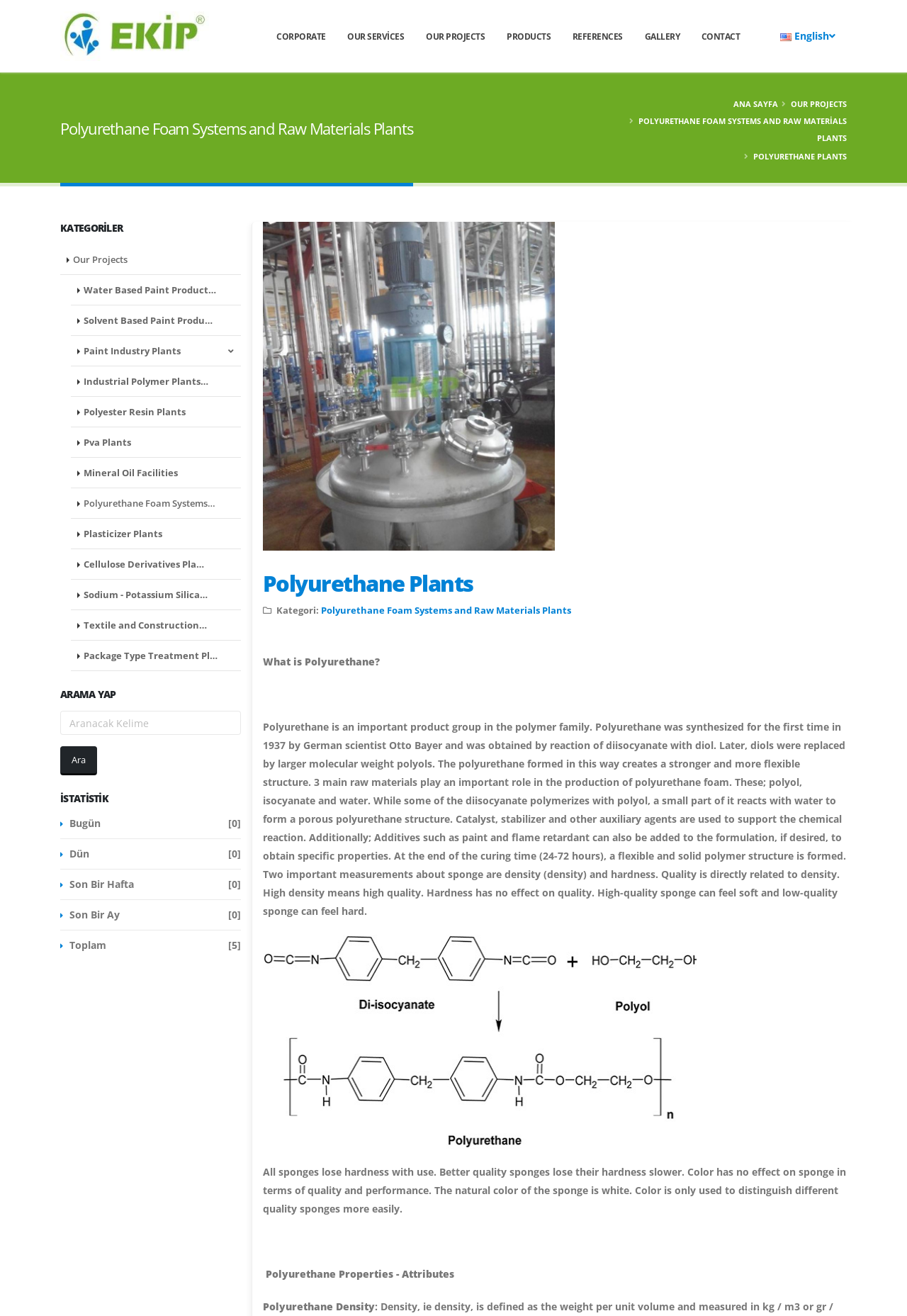Please determine the bounding box coordinates for the UI element described as: "Textile and Construction…".

[0.078, 0.464, 0.266, 0.487]